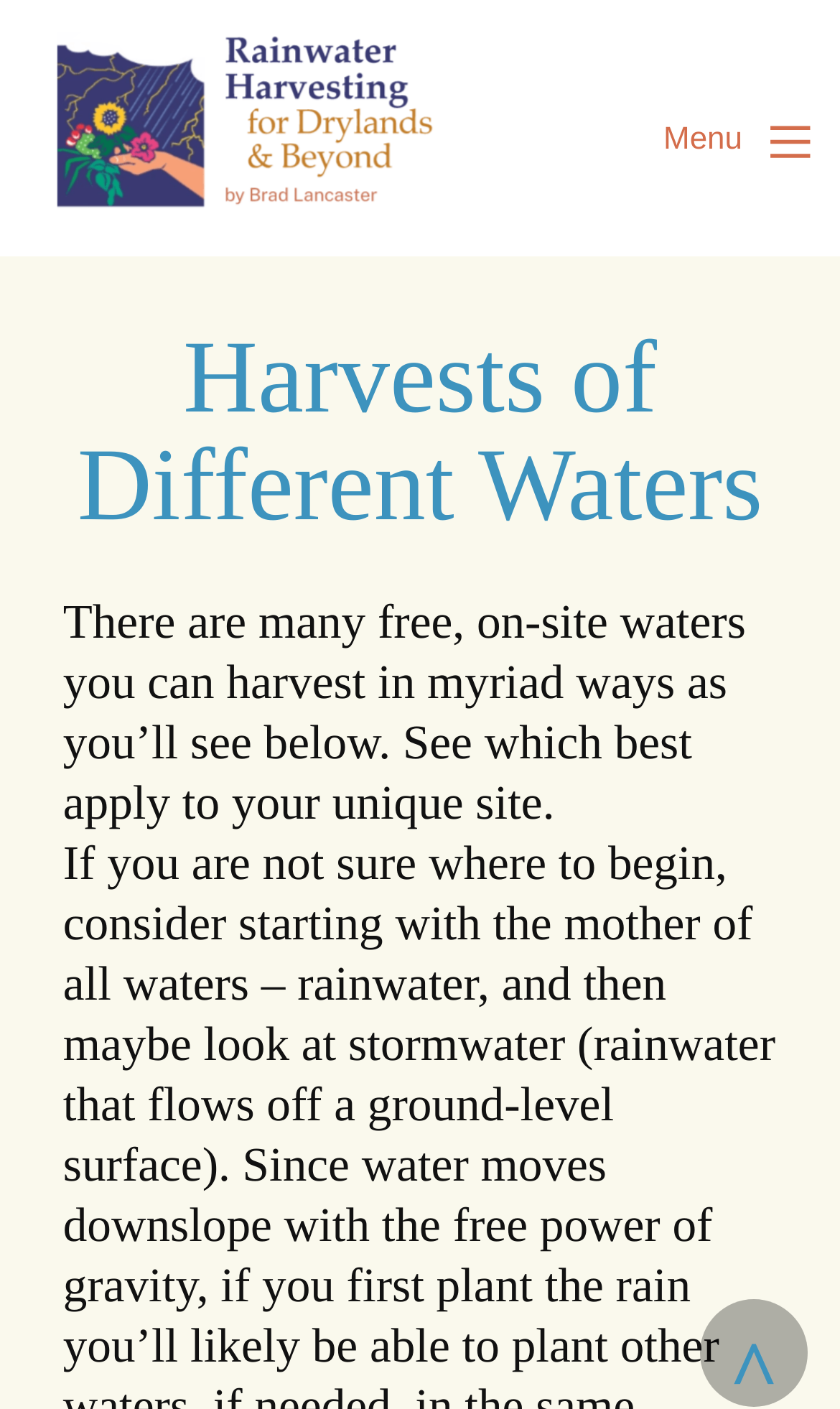Given the webpage screenshot and the description, determine the bounding box coordinates (top-left x, top-left y, bottom-right x, bottom-right y) that define the location of the UI element matching this description: ^

[0.833, 0.922, 0.962, 0.998]